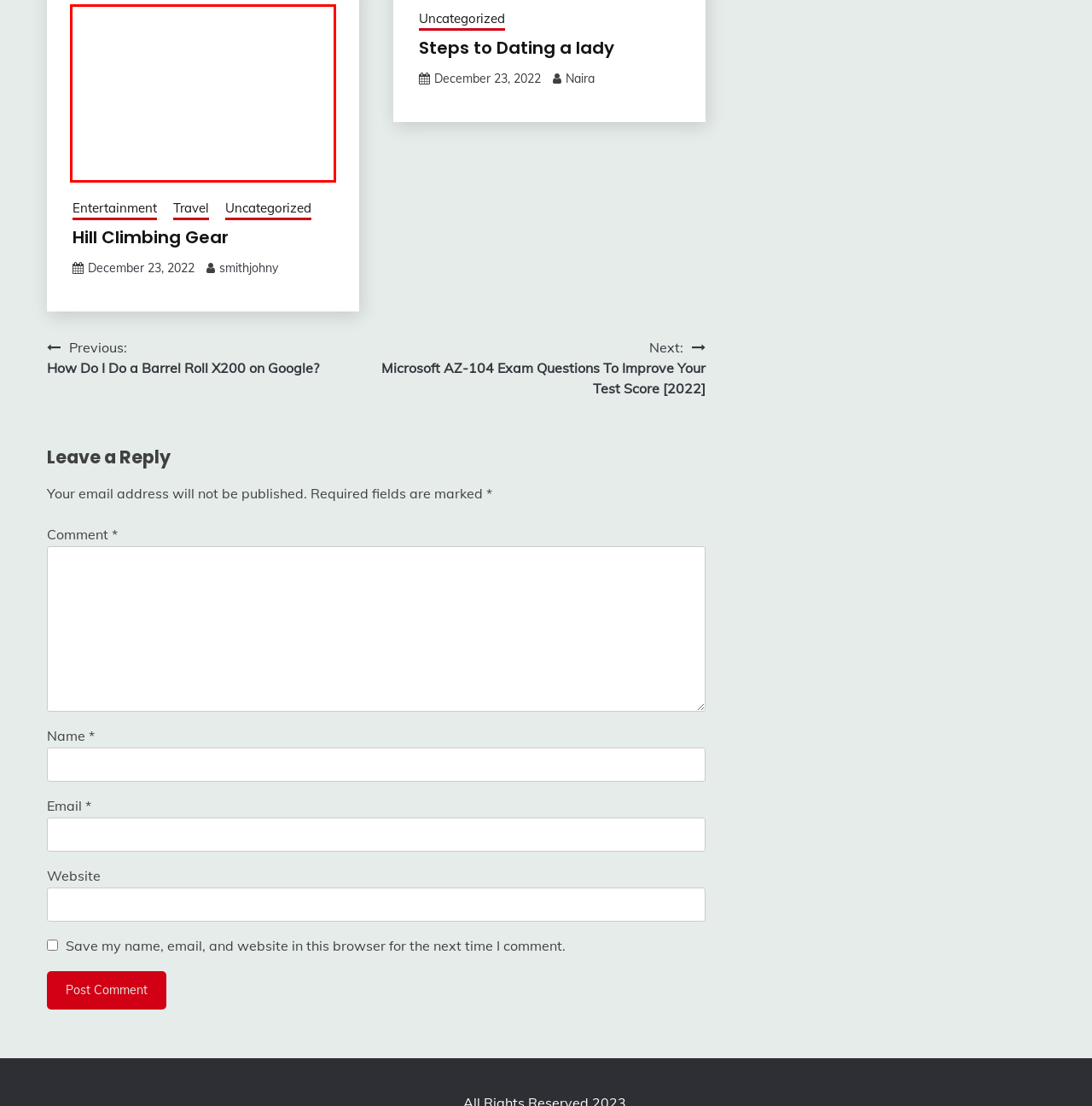Review the screenshot of a webpage which includes a red bounding box around an element. Select the description that best fits the new webpage once the element in the bounding box is clicked. Here are the candidates:
A. Contact us - Proper Read
B. Business Archives - Proper Read
C. How Do I Do a Barrel Roll X200 on Google? - Proper Read
D. Hill Climbing Gear - Proper Read
E. Steps to Dating a lady - Proper Read
F. Sport Archives - Proper Read
G. smithjohny, Author at Proper Read
H. Naira, Author at Proper Read

D